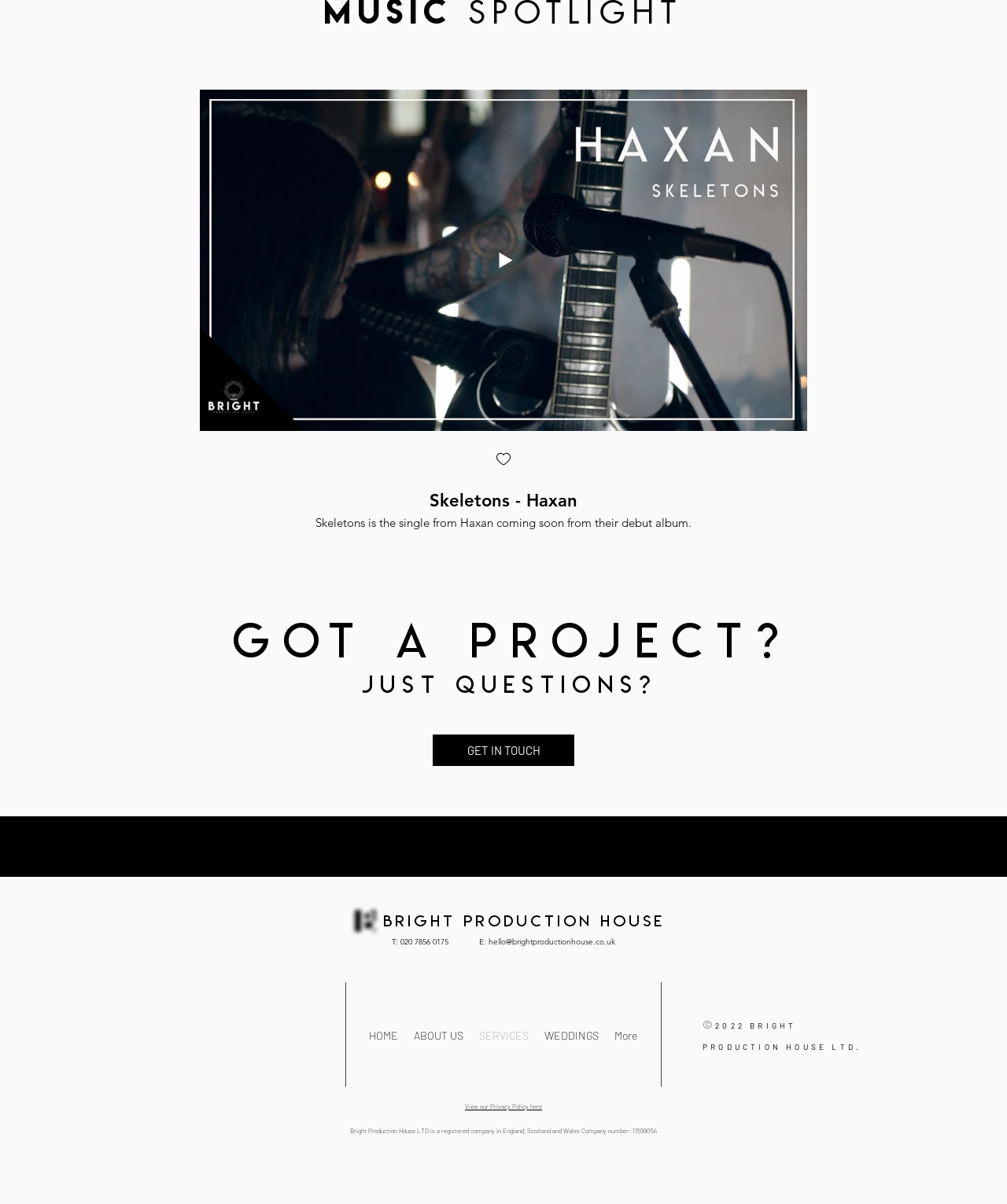What is the company number of Bright Production House LTD?
Using the information from the image, answer the question thoroughly.

I found the answer by looking at the static text element at the bottom of the page which mentions 'Company number: 11599054'.